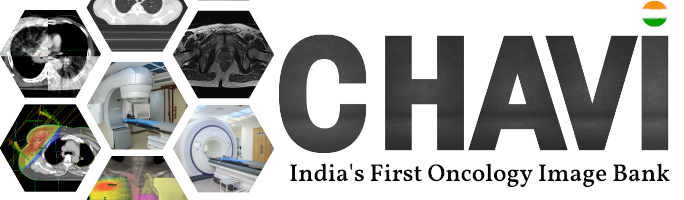Respond concisely with one word or phrase to the following query:
What type of imaging technologies are showcased in the hexagonal frames?

Medical imaging technologies